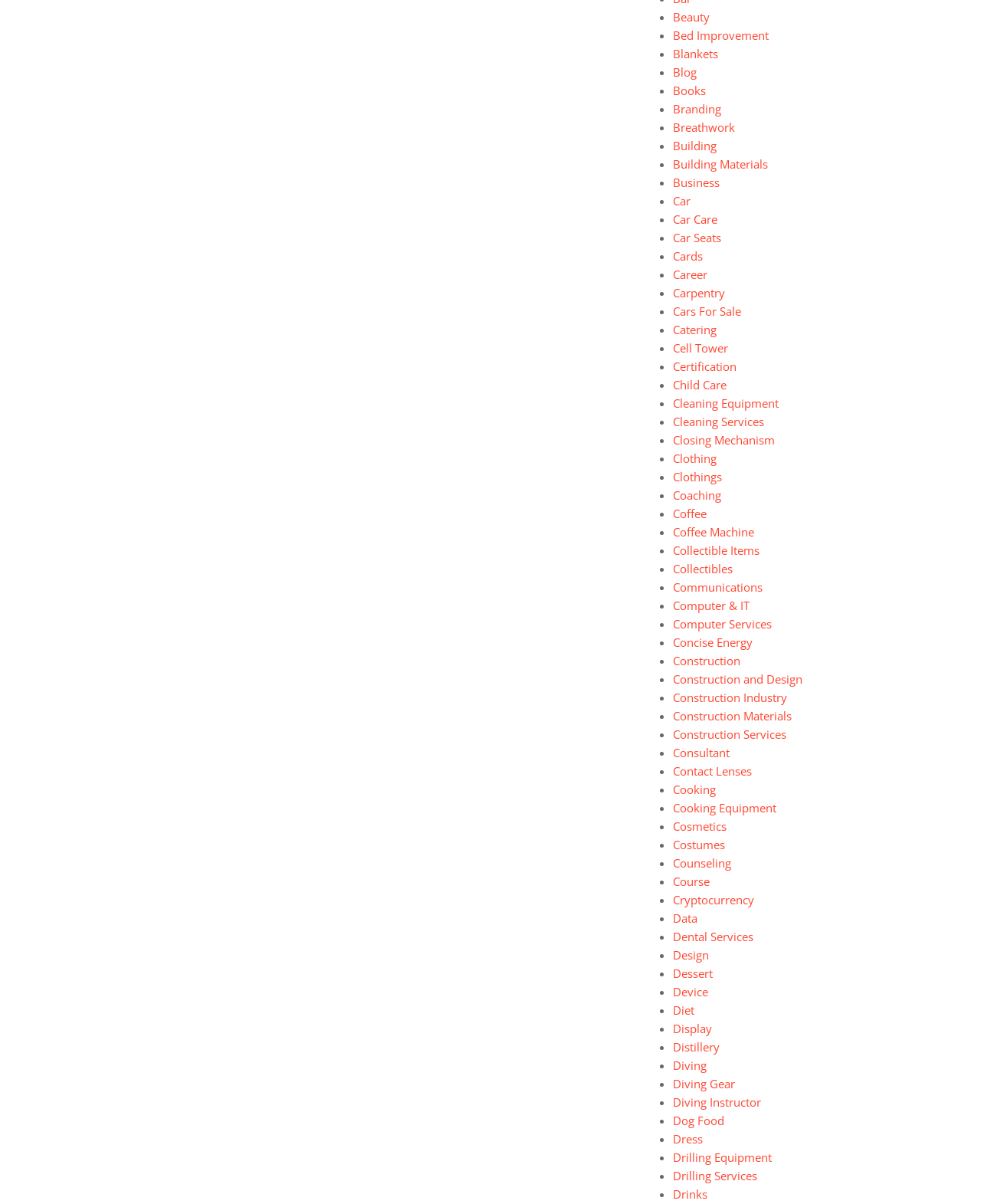Identify the bounding box coordinates for the UI element described as: "Construction and Design".

[0.686, 0.558, 0.818, 0.57]